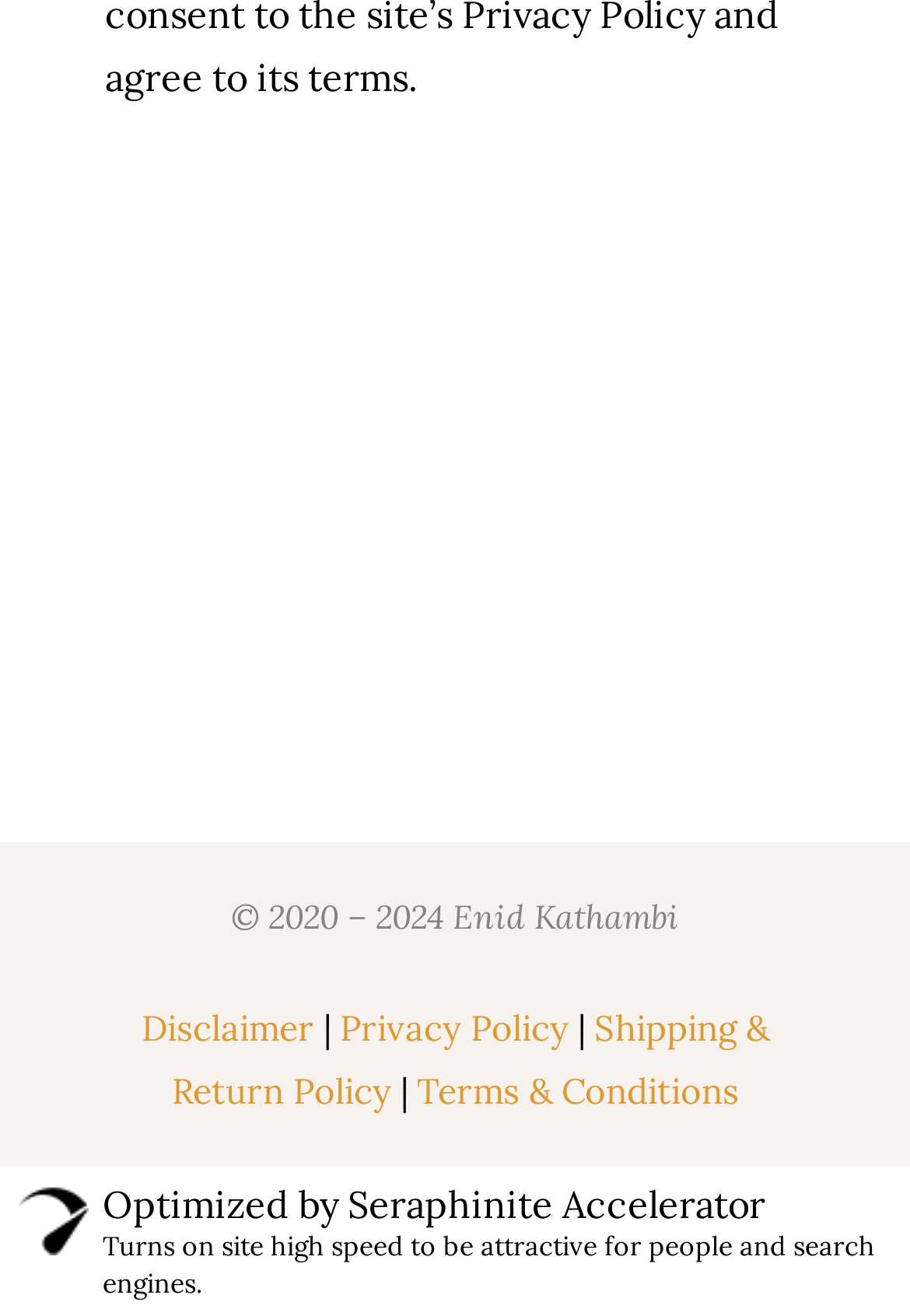What is the copyright year range?
Provide a comprehensive and detailed answer to the question.

I found the copyright information at the bottom of the webpage, which states '© 2020 – 2024 Enid Kathambi'. This indicates that the copyright year range is from 2020 to 2024.